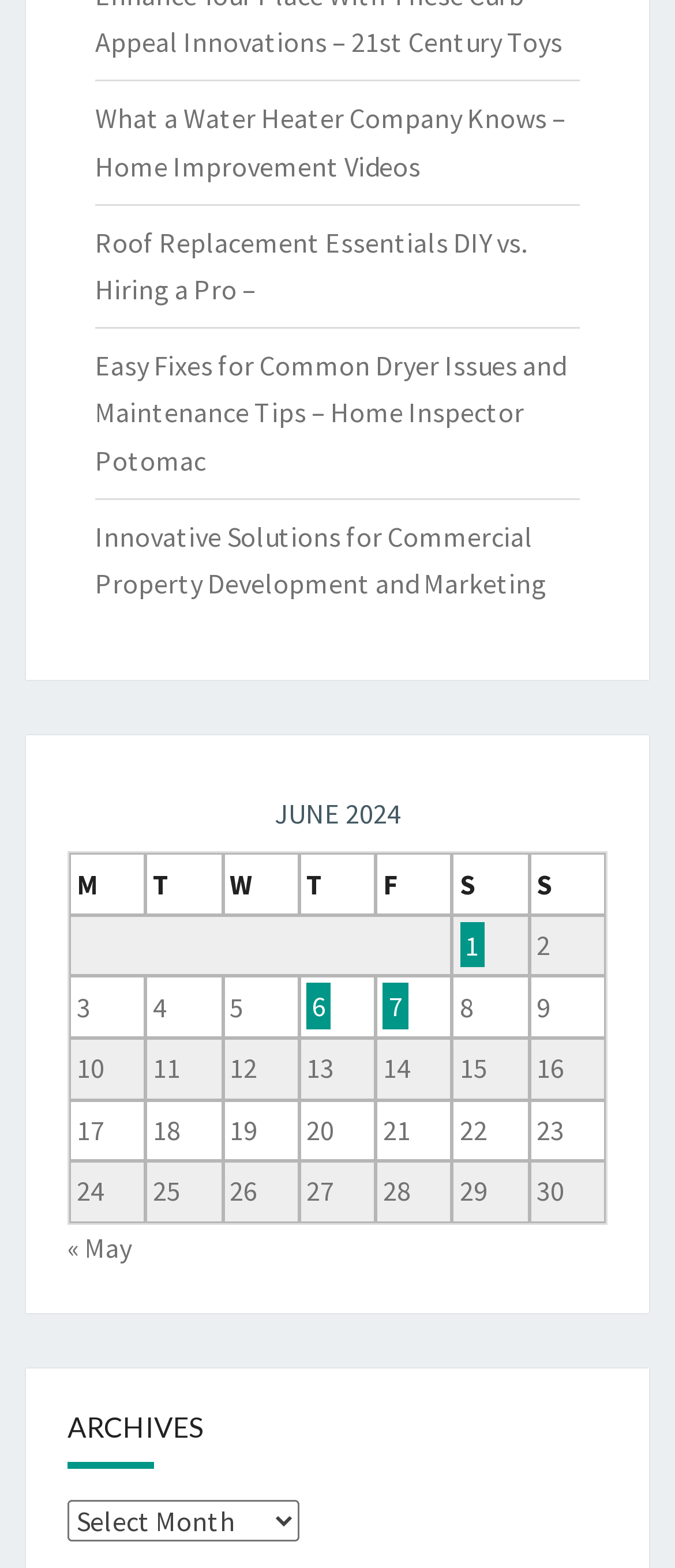How many column headers are present in the table?
Please use the image to deliver a detailed and complete answer.

The table has seven column headers, namely 'M', 'T', 'W', 'T', 'F', 'S', and 'S'.